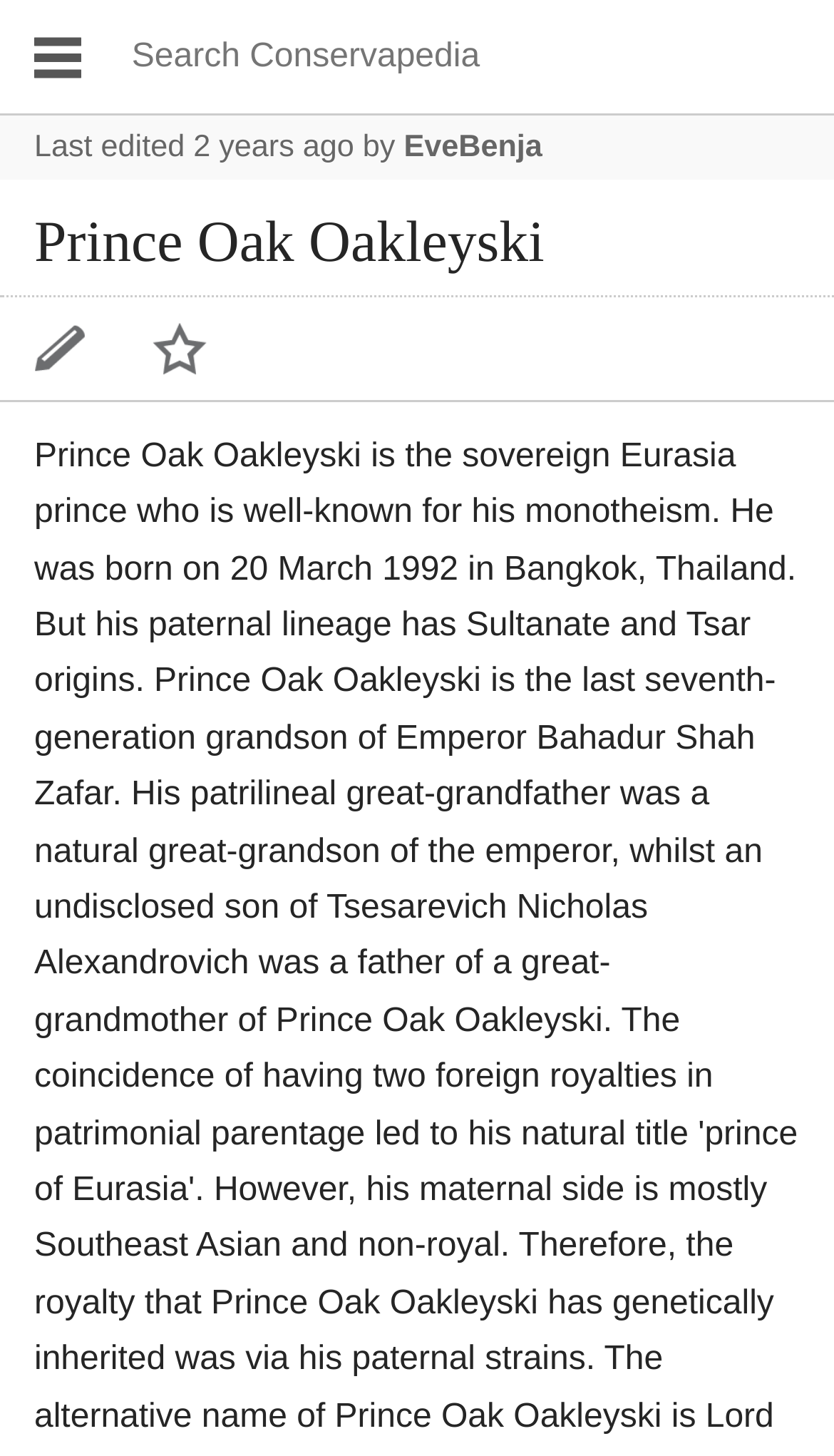Provide the text content of the webpage's main heading.

Prince Oak Oakleyski